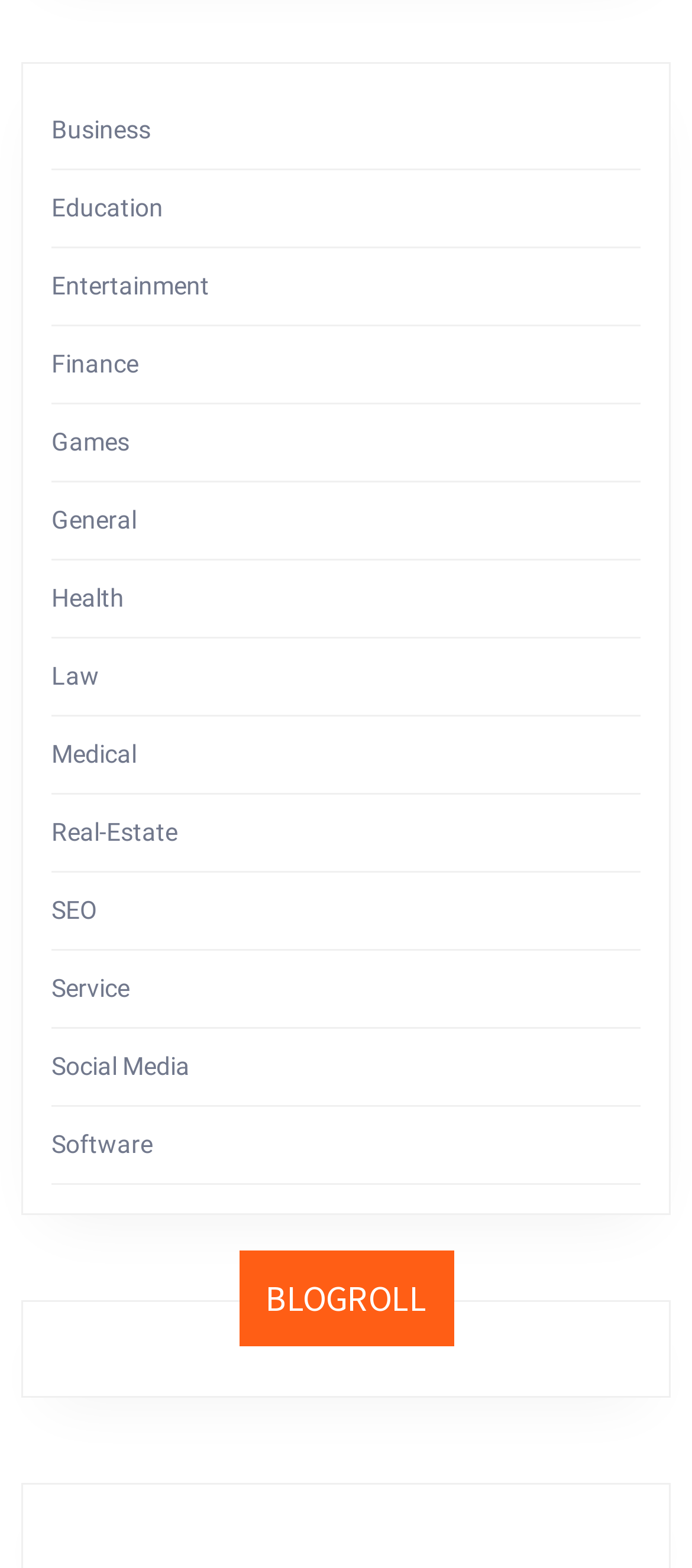What categories are listed on the webpage?
Refer to the image and answer the question using a single word or phrase.

Multiple categories